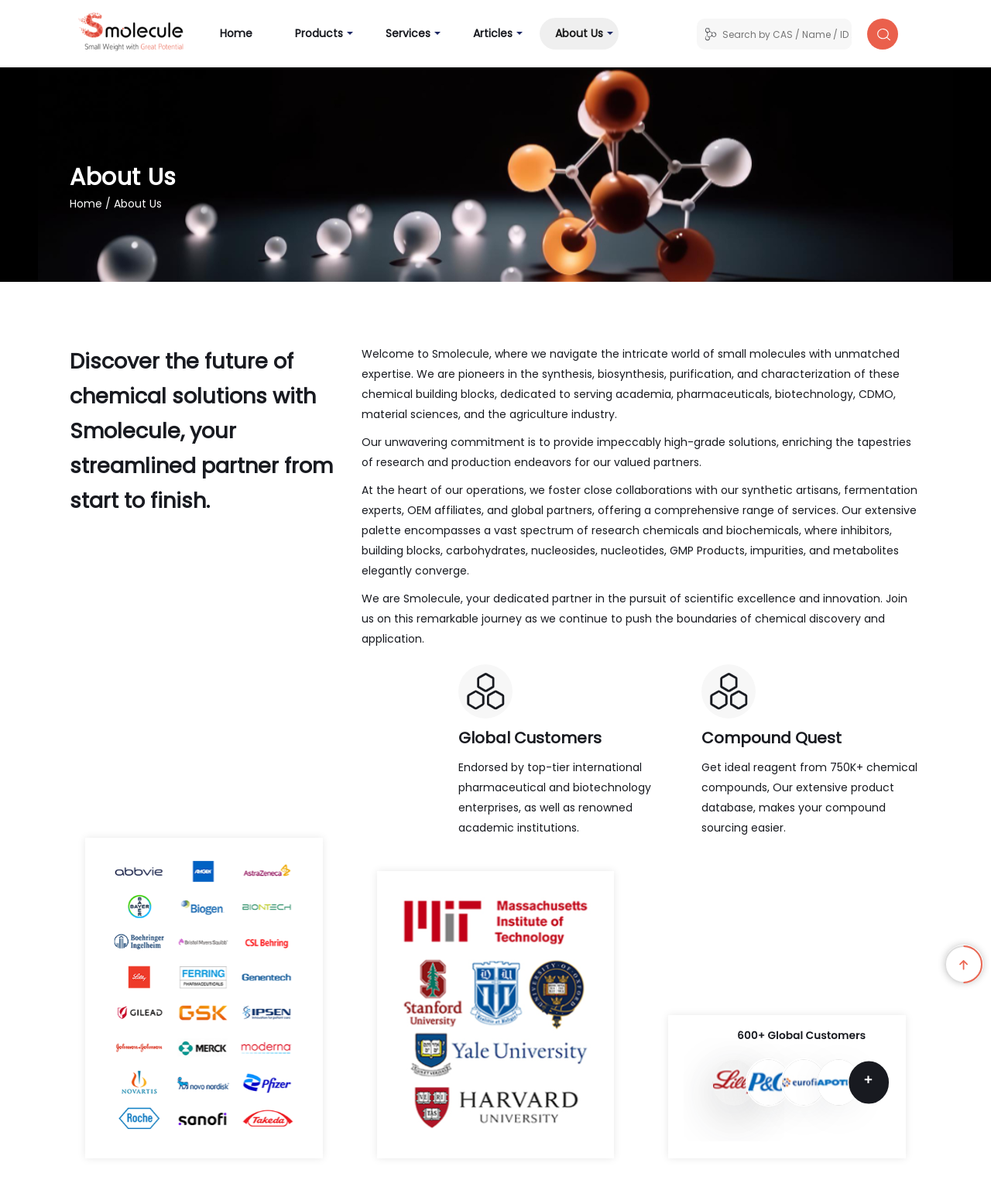What industries does Smolecule serve?
Provide a one-word or short-phrase answer based on the image.

Academia, pharmaceuticals, biotechnology, CDMO, material sciences, and agriculture